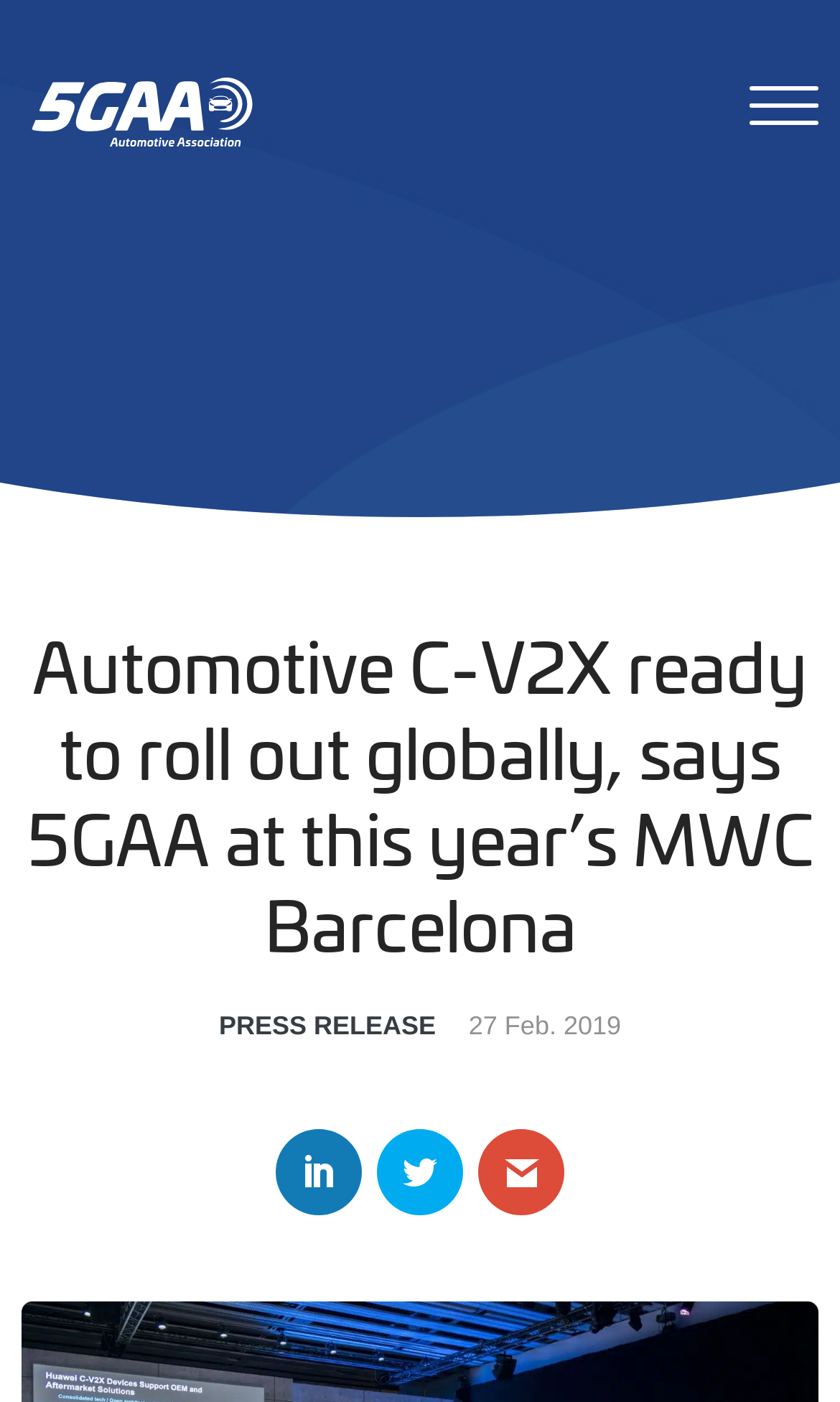Given the element description Membership, identify the bounding box coordinates for the UI element on the webpage screenshot. The format should be (top-left x, top-left y, bottom-right x, bottom-right y), with values between 0 and 1.

[0.819, 0.083, 0.86, 0.089]